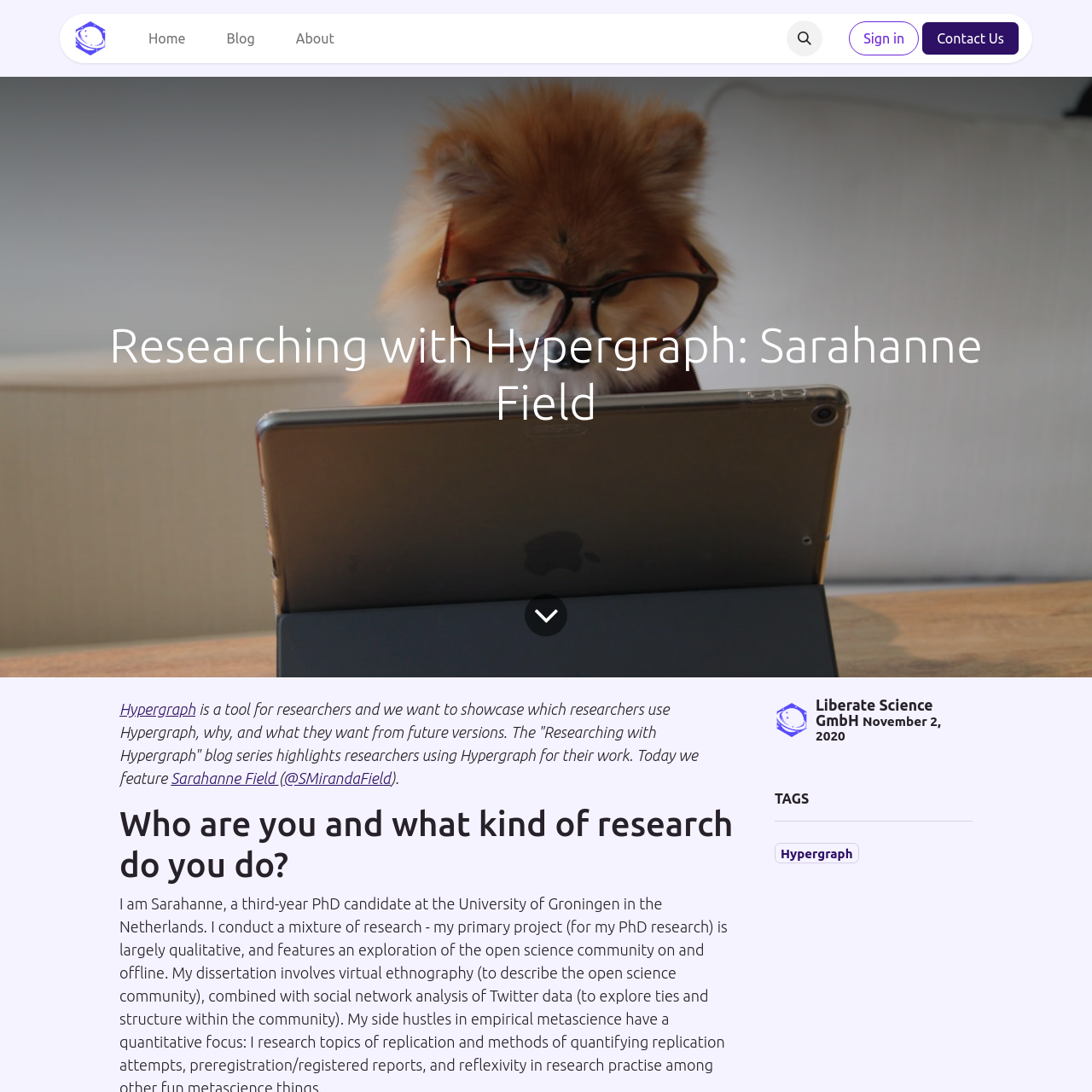Pinpoint the bounding box coordinates of the element that must be clicked to accomplish the following instruction: "Learn more about Hypergraph". The coordinates should be in the format of four float numbers between 0 and 1, i.e., [left, top, right, bottom].

[0.109, 0.641, 0.179, 0.657]